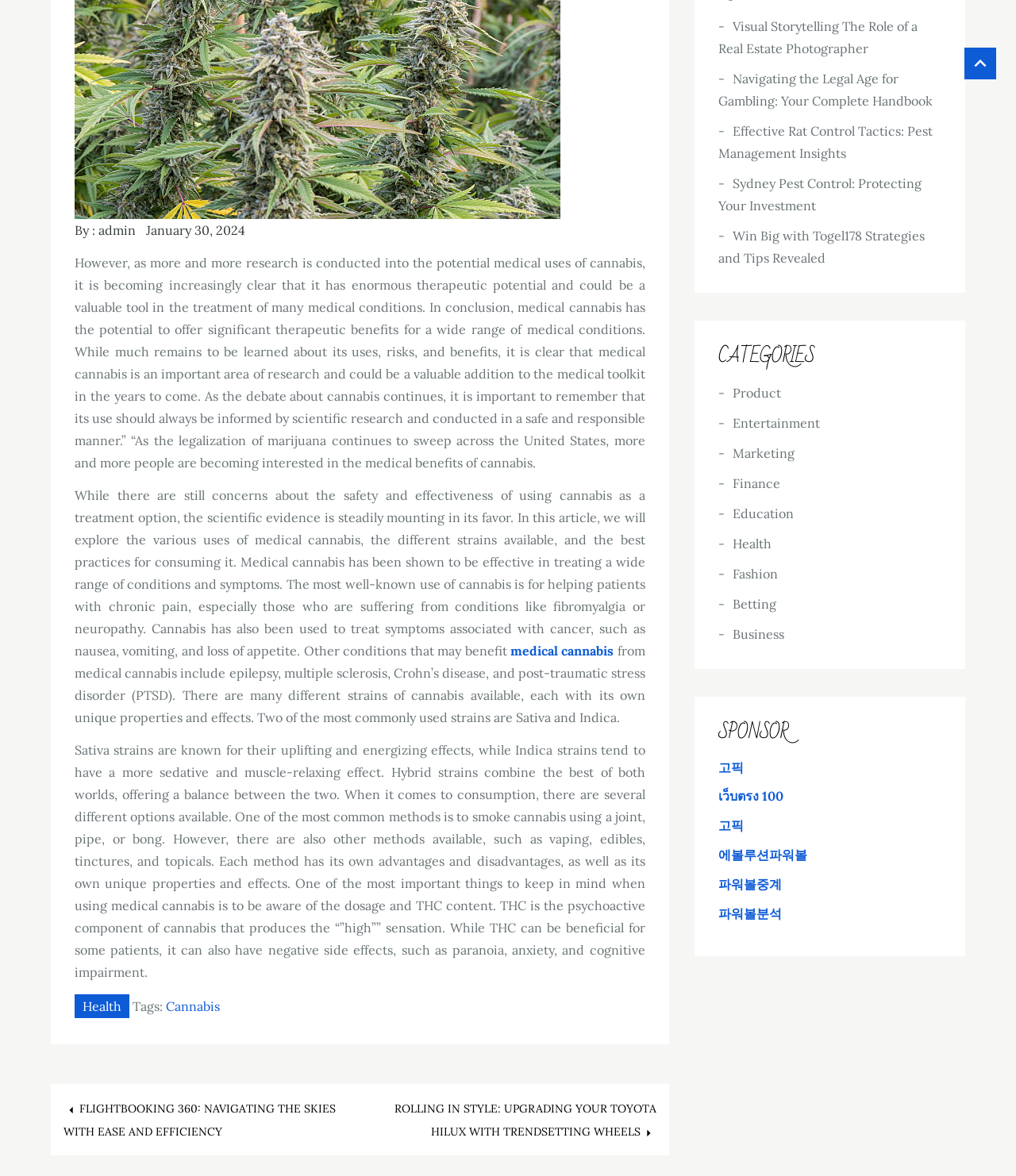Provide a one-word or short-phrase answer to the question:
What is the author of the article?

admin